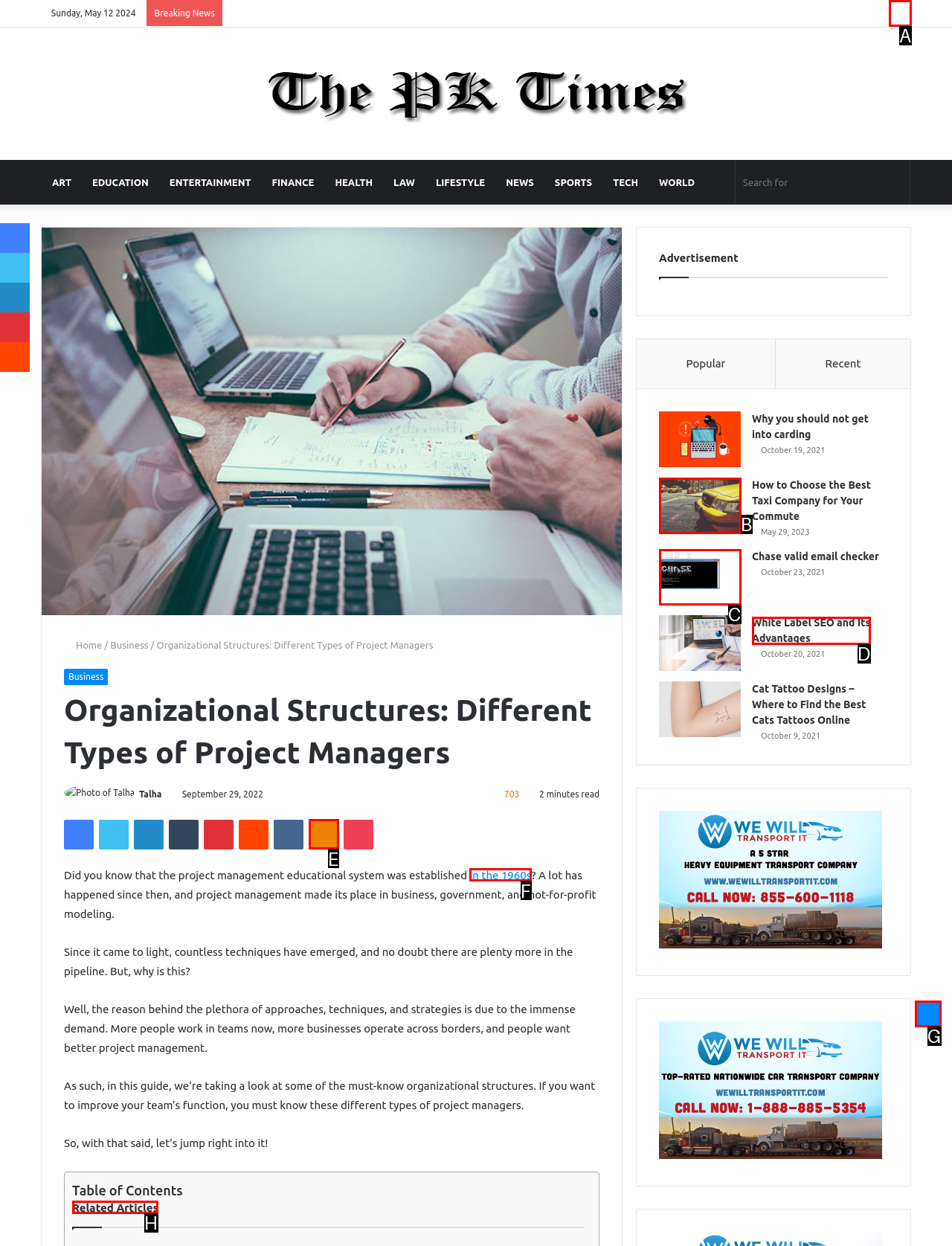Choose the letter of the element that should be clicked to complete the task: Check the related articles
Answer with the letter from the possible choices.

H